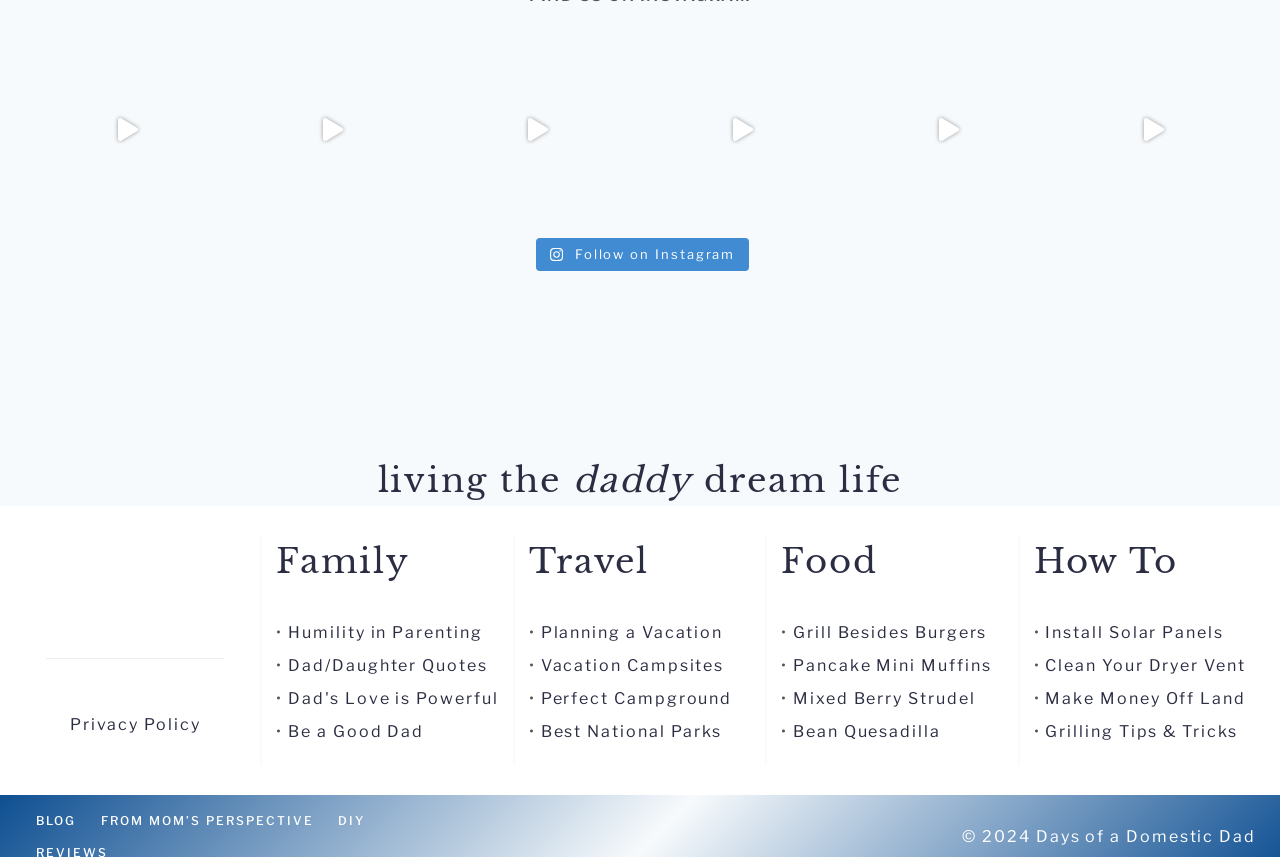Please locate the bounding box coordinates of the element that should be clicked to complete the given instruction: "Click on the 'Phuket Thailand' link".

[0.019, 0.032, 0.179, 0.271]